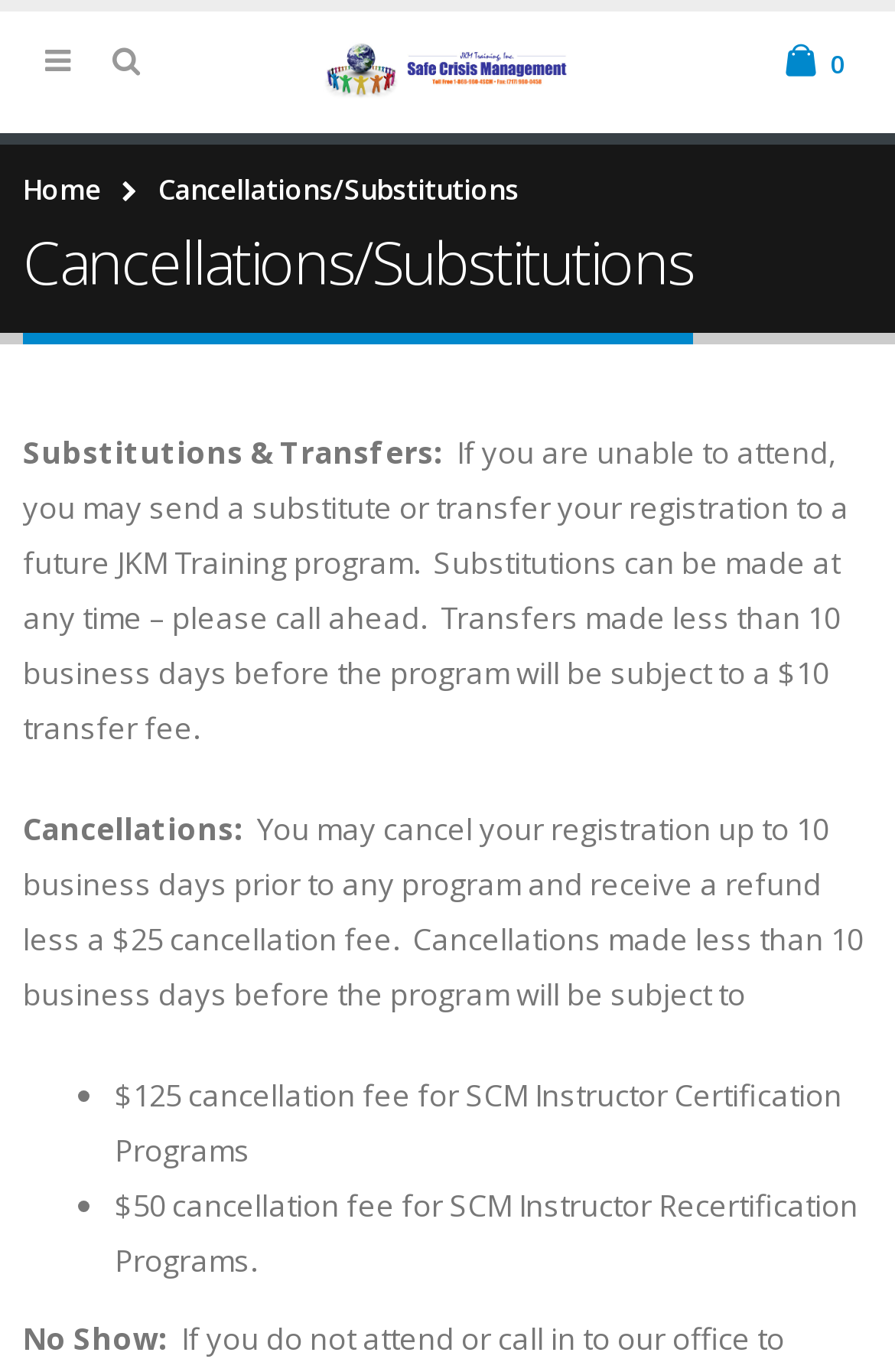What is the cancellation fee for SCM Instructor Recertification Programs?
From the image, respond with a single word or phrase.

$50